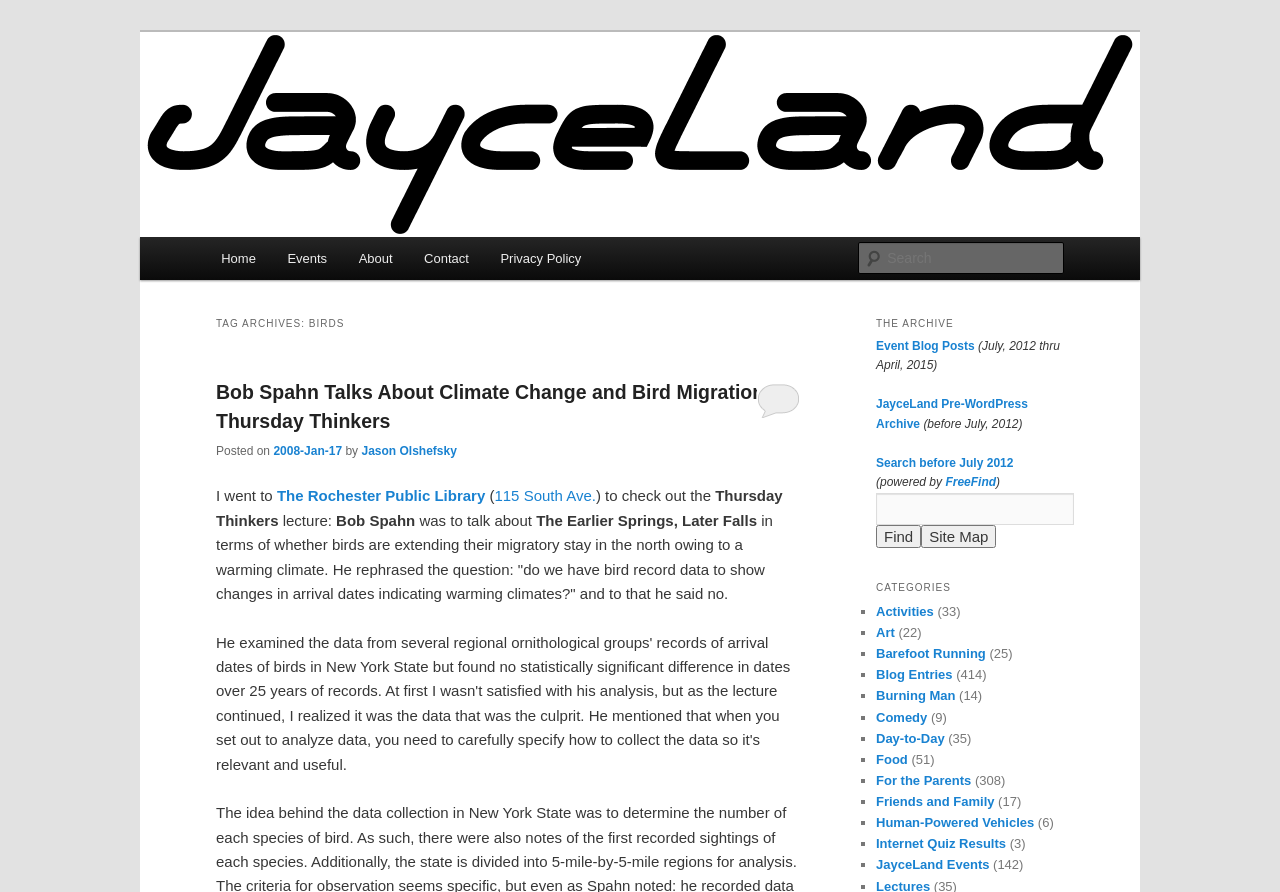Point out the bounding box coordinates of the section to click in order to follow this instruction: "Explore the Event Blog Posts archive".

[0.684, 0.38, 0.761, 0.395]